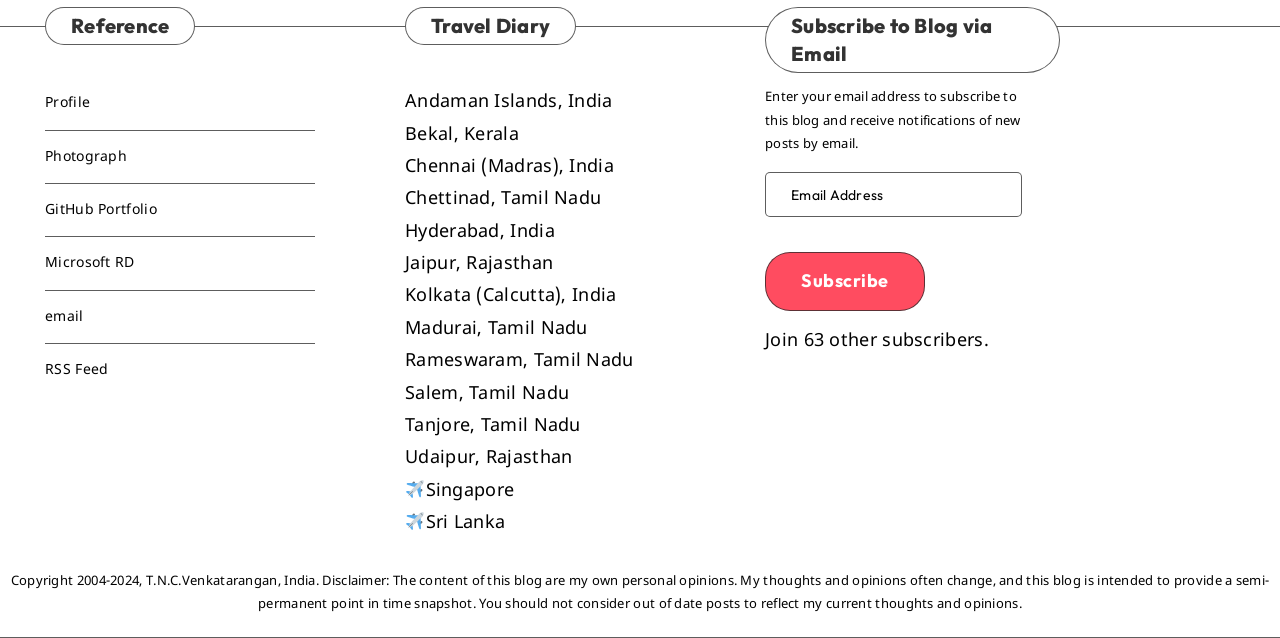Identify the bounding box coordinates of the region that needs to be clicked to carry out this instruction: "Check out GitHub Portfolio". Provide these coordinates as four float numbers ranging from 0 to 1, i.e., [left, top, right, bottom].

[0.035, 0.31, 0.123, 0.35]